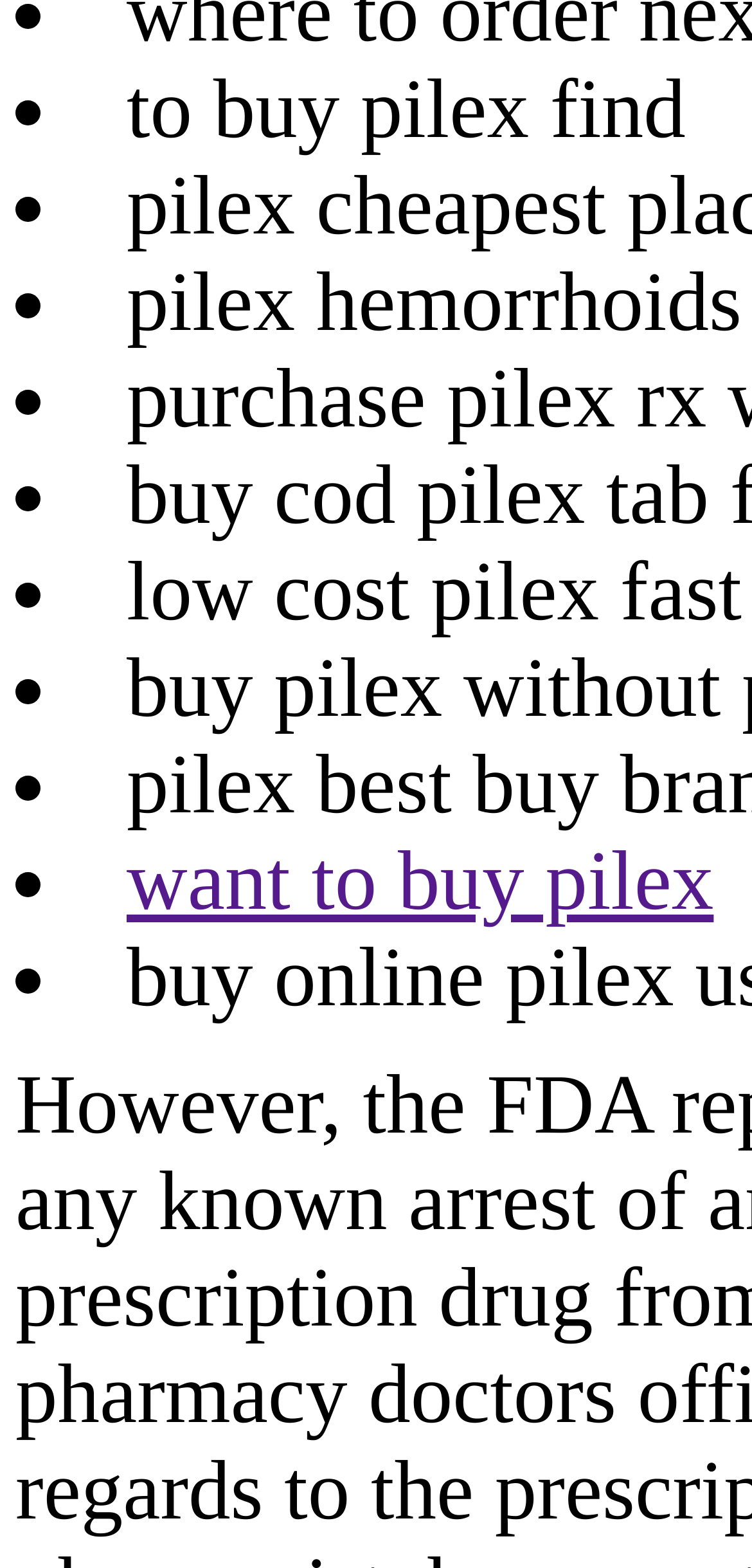Is there a search function on this webpage?
Your answer should be a single word or phrase derived from the screenshot.

No